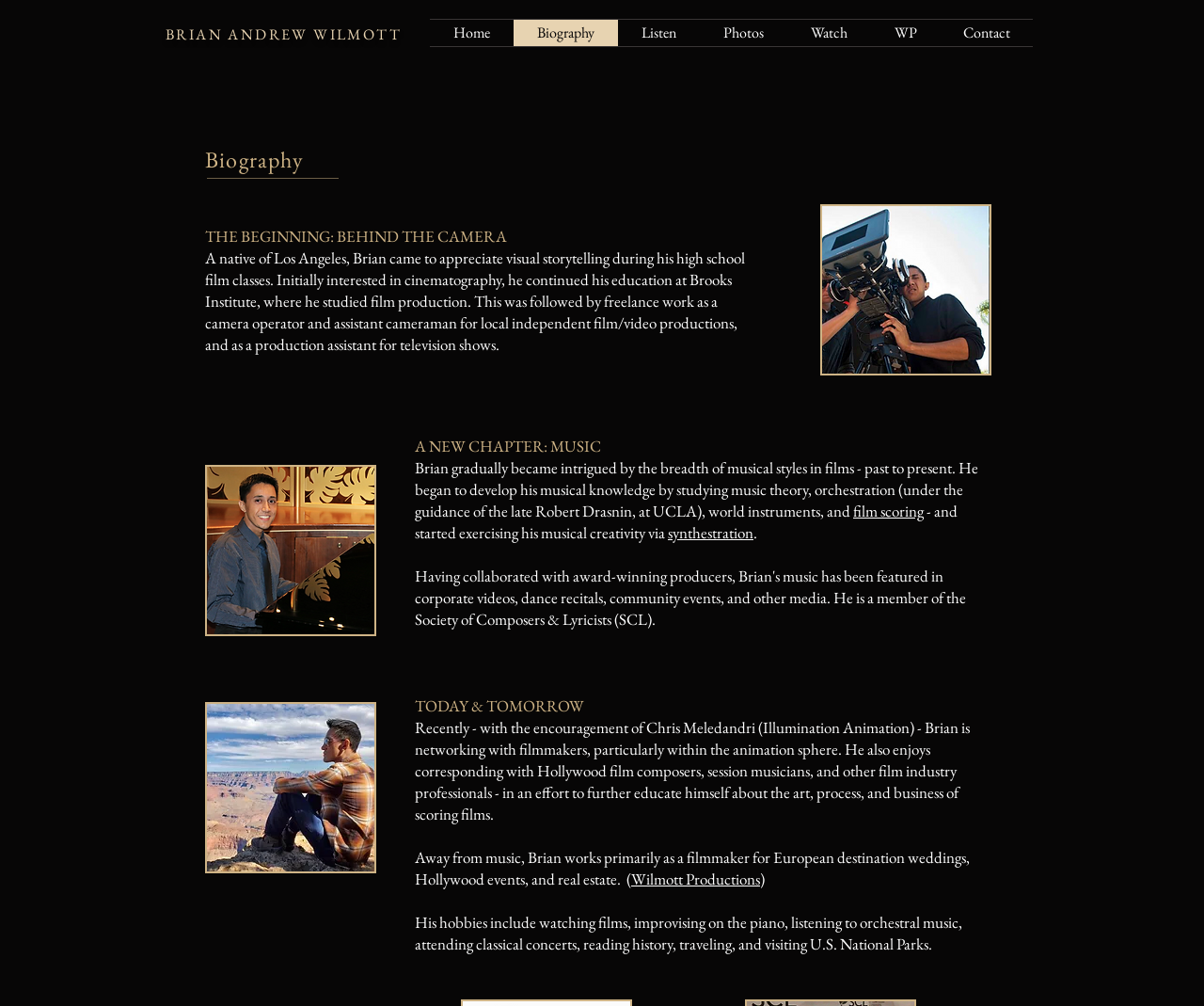Find the bounding box coordinates of the element to click in order to complete this instruction: "Click on the 'Listen' link". The bounding box coordinates must be four float numbers between 0 and 1, denoted as [left, top, right, bottom].

[0.513, 0.02, 0.581, 0.046]